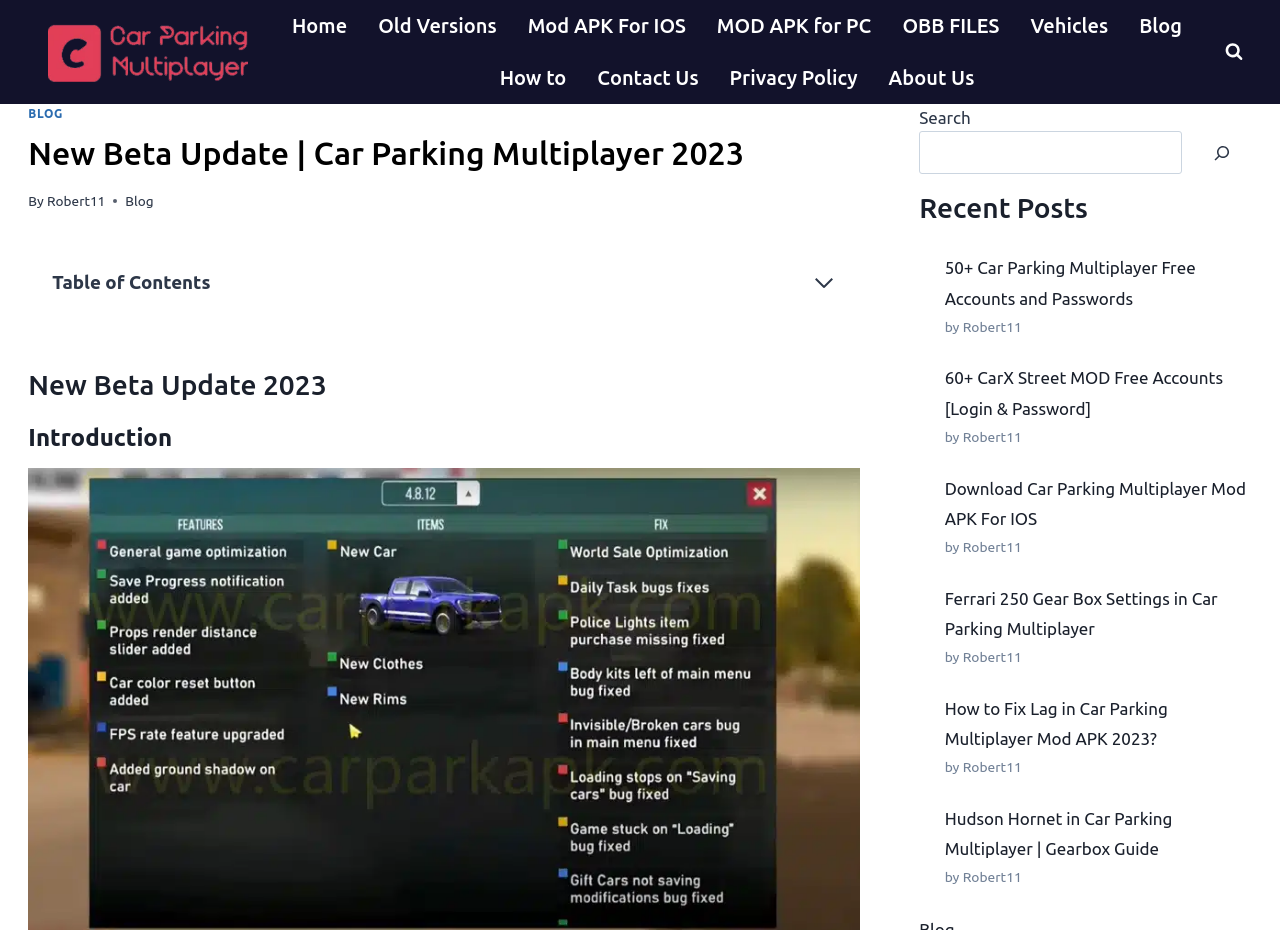Given the element description: "name="s"", predict the bounding box coordinates of this UI element. The coordinates must be four float numbers between 0 and 1, given as [left, top, right, bottom].

[0.718, 0.141, 0.923, 0.187]